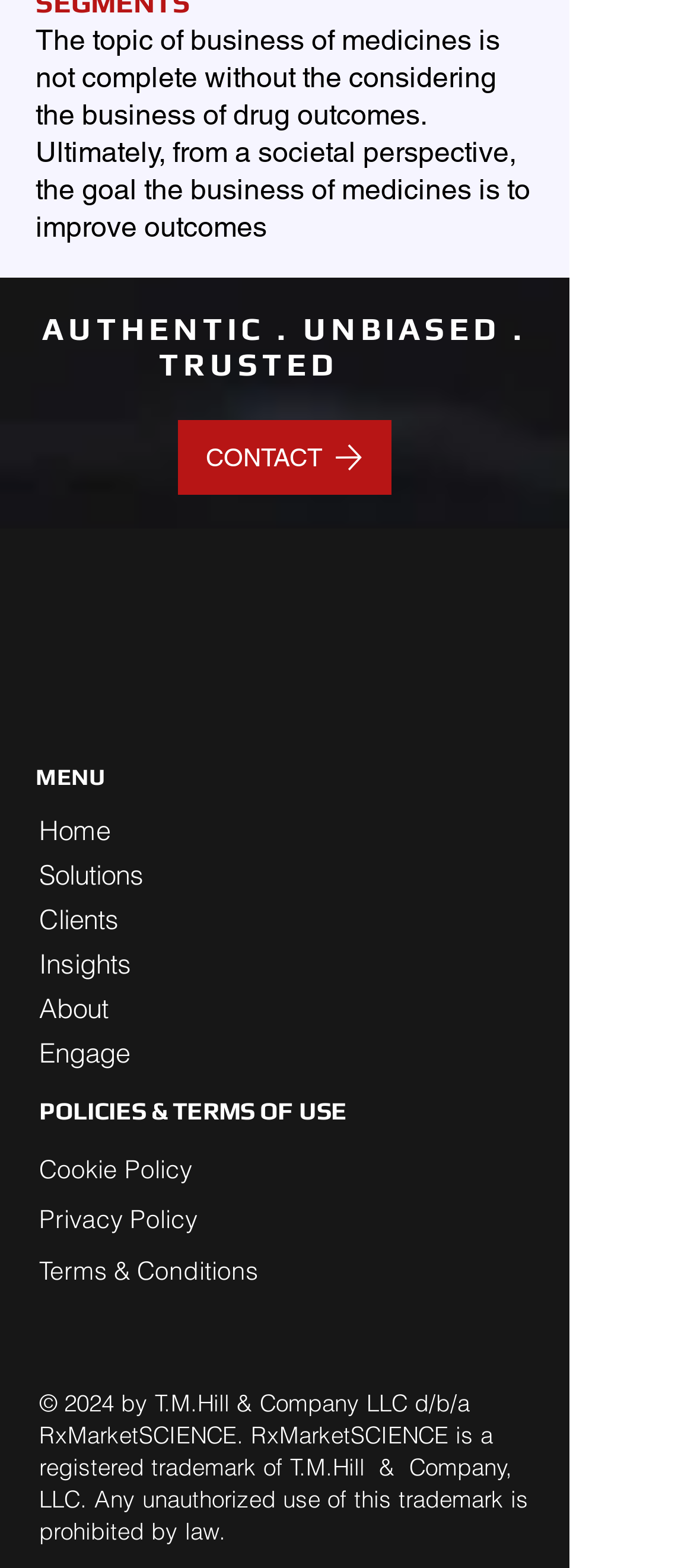Highlight the bounding box coordinates of the region I should click on to meet the following instruction: "go to Home".

[0.056, 0.515, 0.421, 0.544]